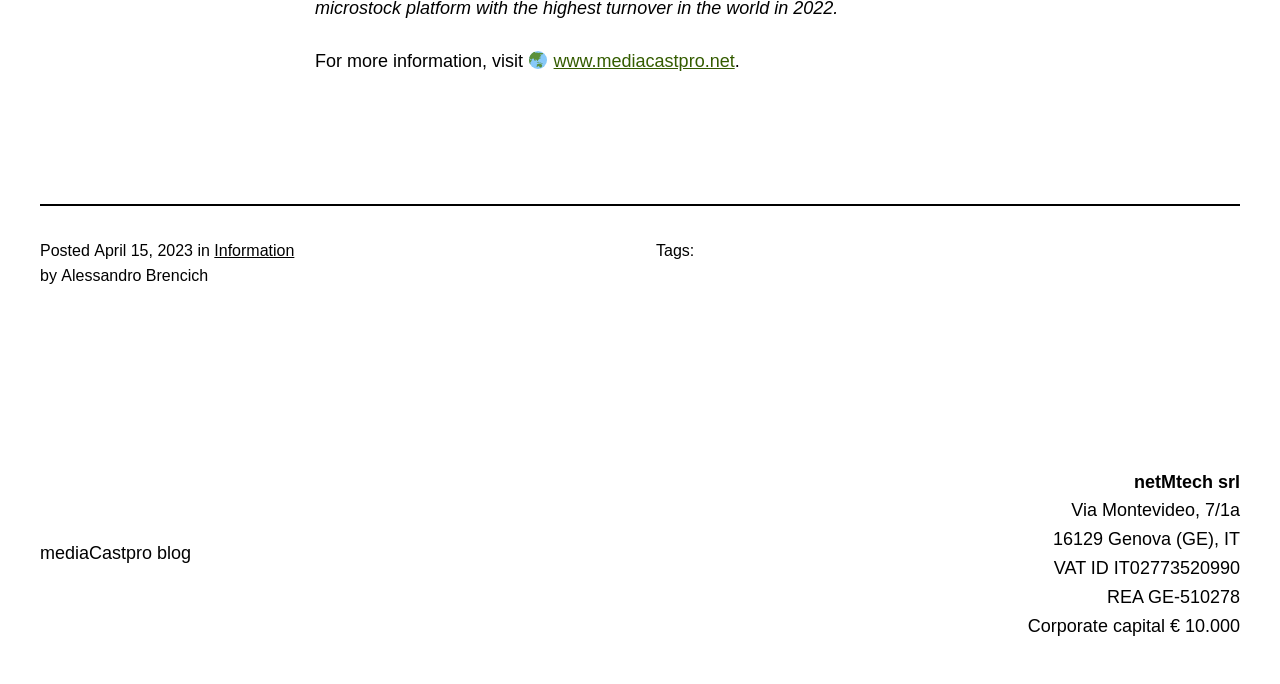Answer this question in one word or a short phrase: What is the company name?

netMtech srl